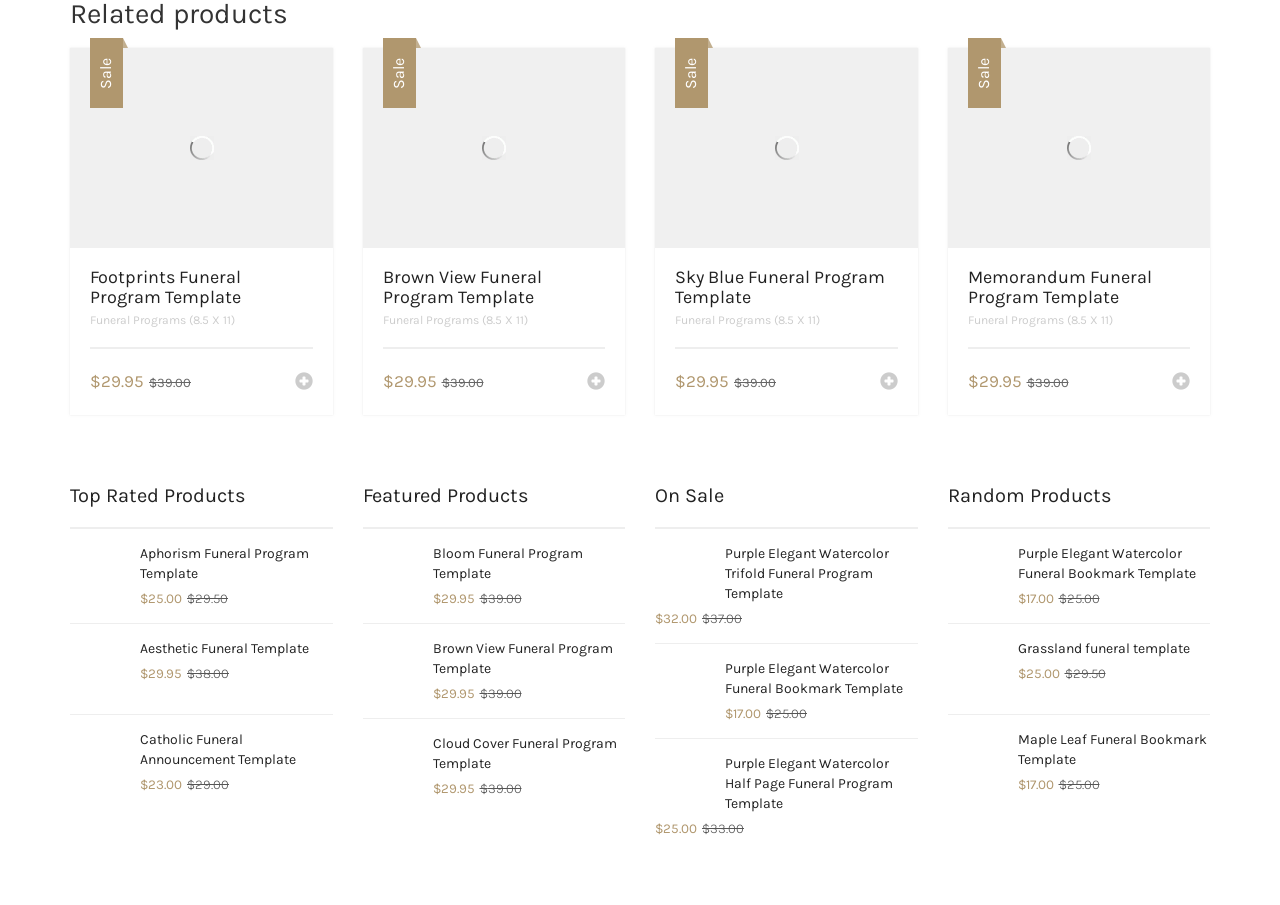Answer the following in one word or a short phrase: 
What is the category of products in the top section?

Top Rated Products